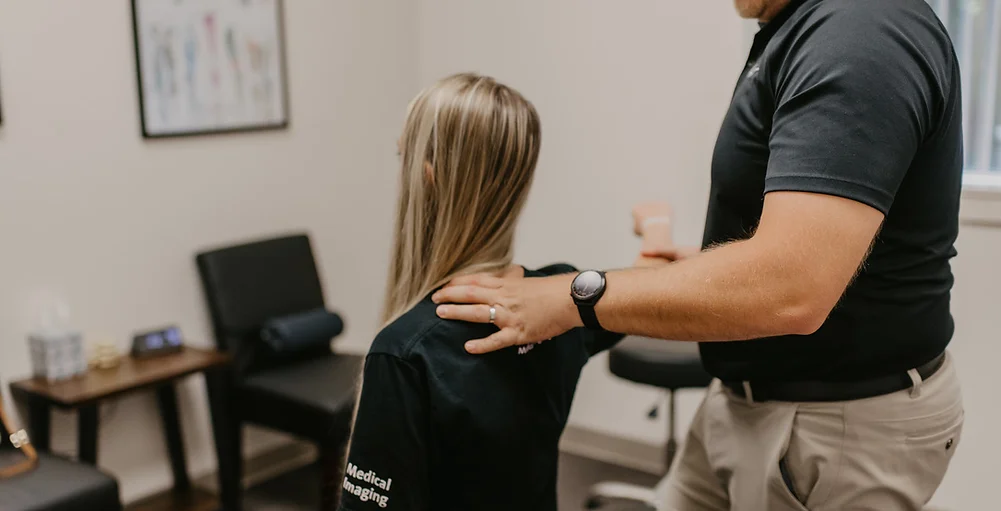Give a thorough and detailed caption for the image.

In this image, a practitioner is performing a shoulder stretch technique on a seated patient in a clinically designed therapy room. The patient, with long hair, is facing away from the camera, allowing us a view of her relaxed posture as the professional uses a gentle touch on her shoulder. The practitioner, dressed in a black polo shirt, is focused on providing care, highlighting the therapeutic relationship between the two. The setting features modern furnishings, with a couple of chairs in the background and a desk, creating a calming environment conducive to healing. The walls are adorned with posters, likely illustrating anatomical elements, signaling the professional nature of the space. This image captures a moment of soft tissue mobilization, showcasing the techniques utilized to alleviate muscle tension and improve the patient's range of motion, underscoring the importance of chiropractic care in conjunction with rehabilitation exercises.